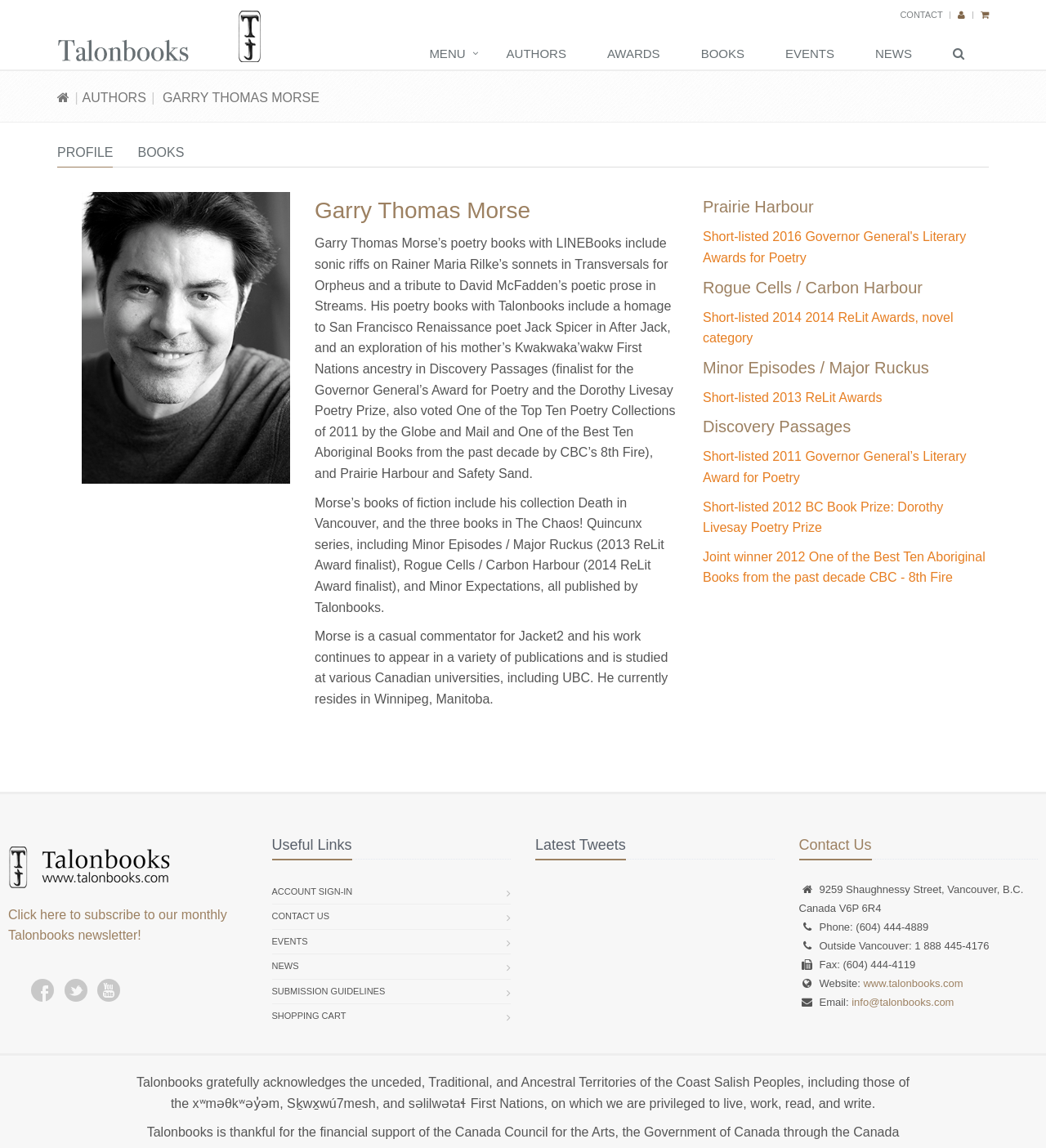How many books are listed under the author's profile?
Could you please answer the question thoroughly and with as much detail as possible?

The number of books can be determined by counting the link elements with headings 'Prairie Harbour', 'Rogue Cells / Carbon Harbour', 'Minor Episodes / Major Ruckus', 'Discovery Passages', and 'After Jack'. These elements are located under the author's profile section with bounding box coordinates [0.672, 0.171, 0.945, 0.382].